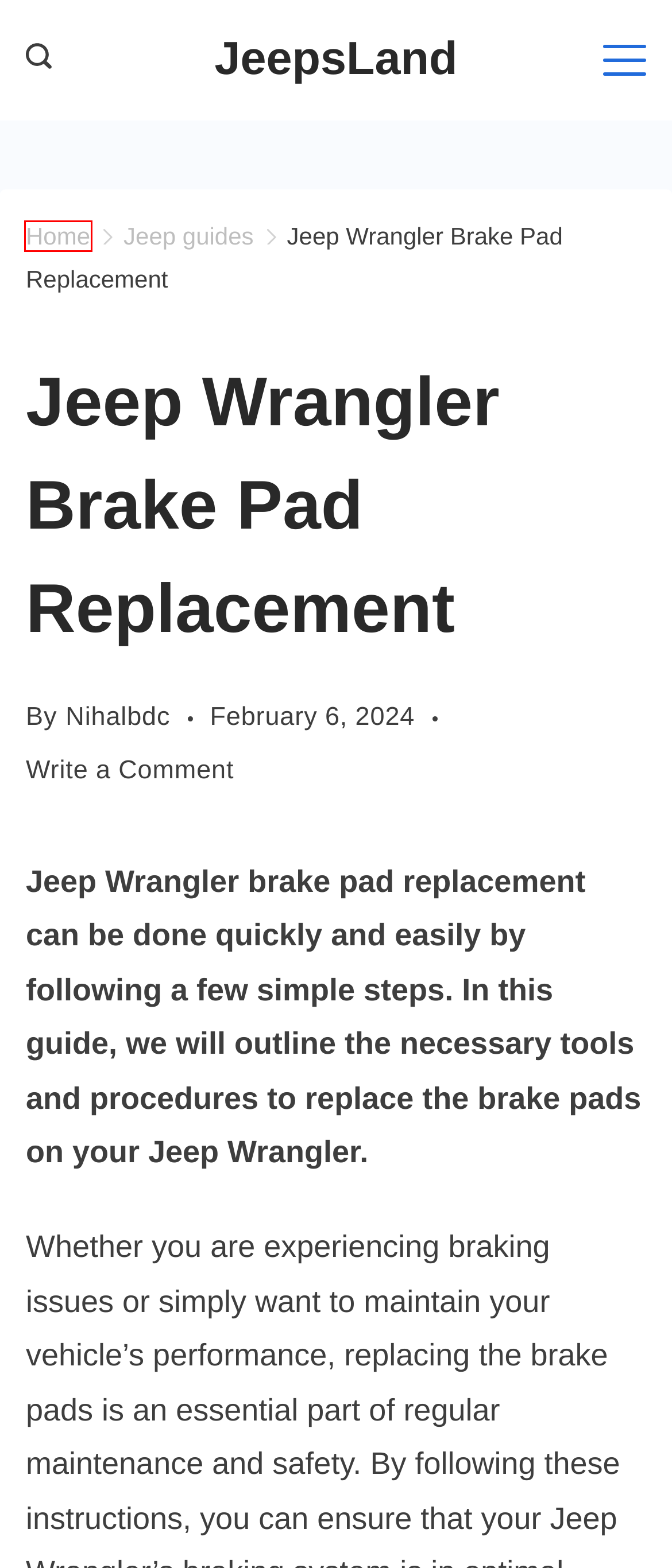You are provided with a screenshot of a webpage where a red rectangle bounding box surrounds an element. Choose the description that best matches the new webpage after clicking the element in the red bounding box. Here are the choices:
A. Jeep Wrangler Roof Rack Installation - JeepsLand
B. Jeep Wrangler Exhaust System Upgrade - JeepsLand
C. JeepsLand - JeepsLand is a Place Of Jeep Experts
D. Best Aftermarket Jeep Parts - JeepsLand
E. Jeep Gladiator Bed Accessories - JeepsLand
F. Nihalbdc, Author at JeepsLand
G. Jeep guides Archives - JeepsLand
H. Terms and Conditions - JeepsLand

C